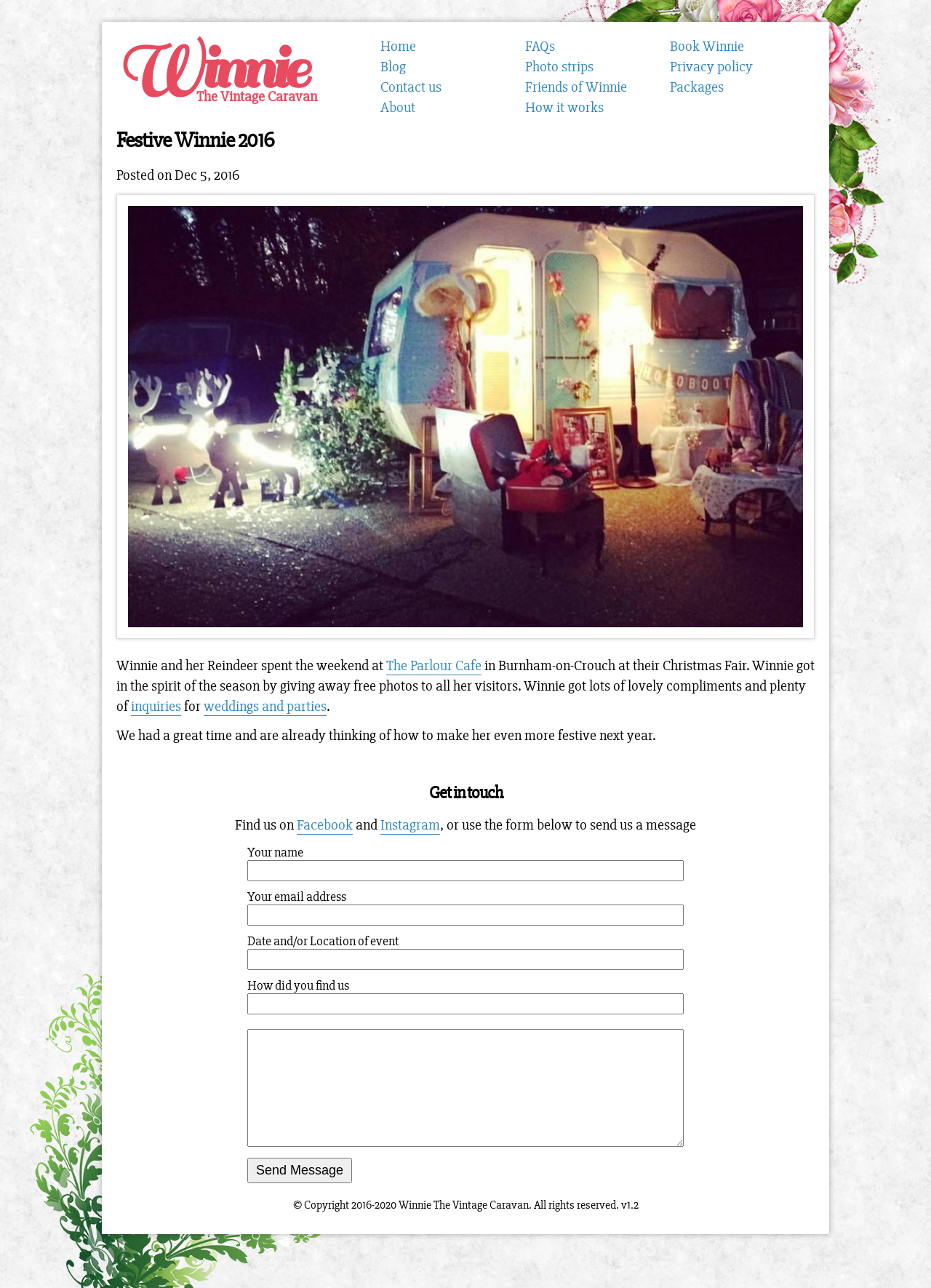Please find and generate the text of the main heading on the webpage.

Festive Winnie 2016